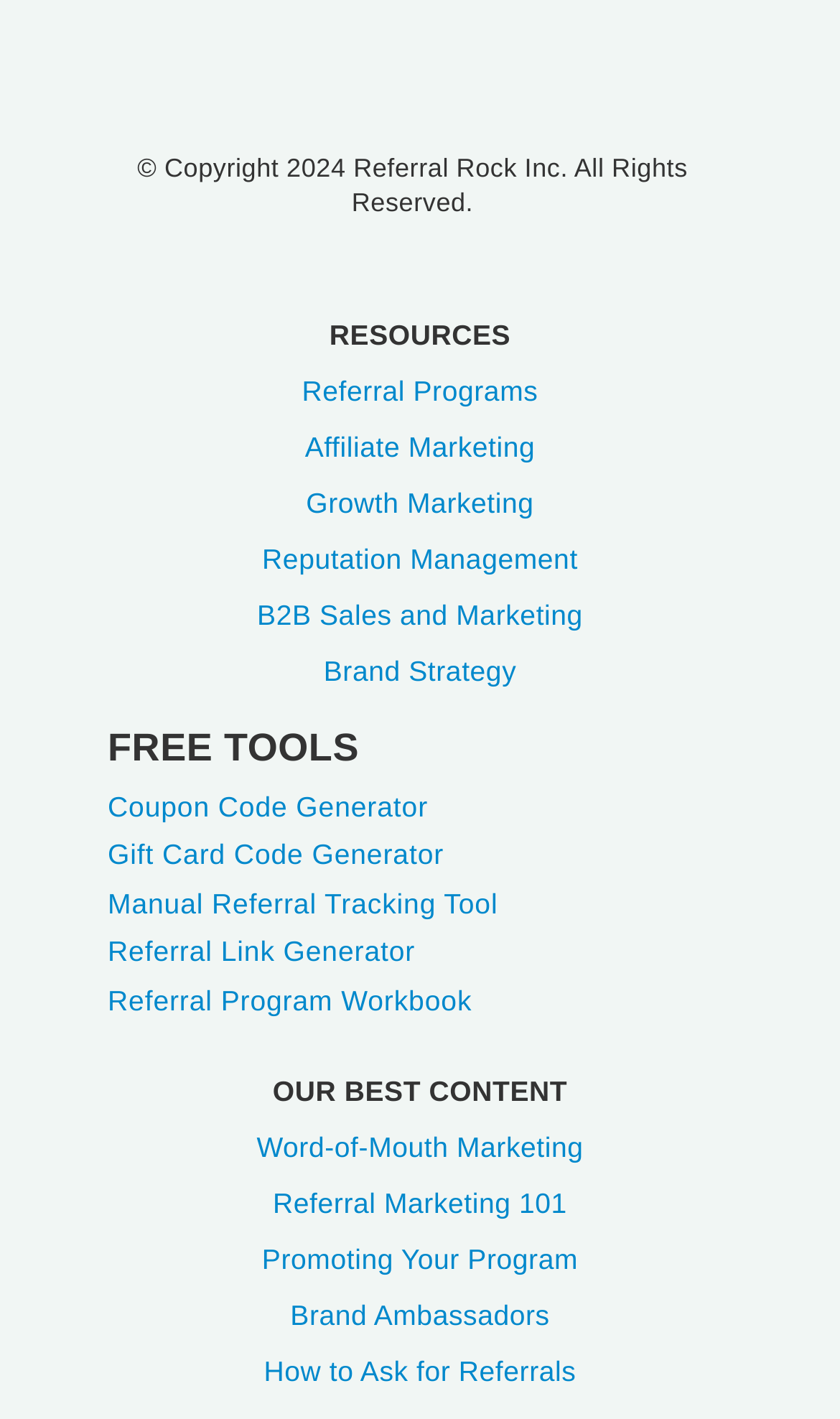Show the bounding box coordinates of the element that should be clicked to complete the task: "Visit the 'Current Issue' page".

None